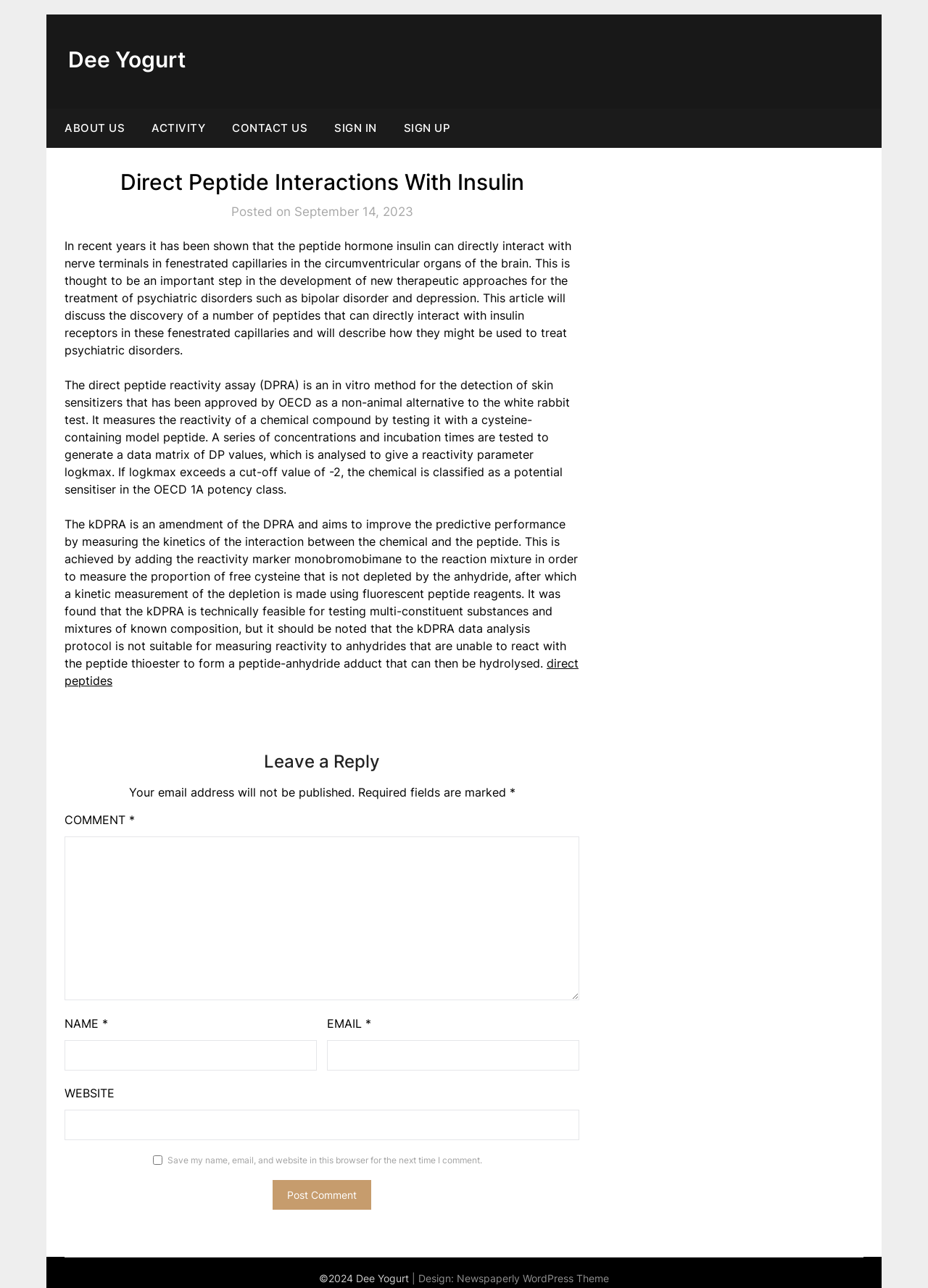Offer an in-depth caption of the entire webpage.

The webpage is about "Direct Peptide Interactions With Insulin" and appears to be a blog post or article. At the top, there are six links: "Dee Yogurt", "ABOUT US", "ACTIVITY", "CONTACT US", "SIGN IN", and "SIGN UP", aligned horizontally across the page.

Below these links, the main content area begins, which contains an article with a heading "Direct Peptide Interactions With Insulin" followed by a posted date "September 14, 2023". The article is divided into three paragraphs discussing the discovery of peptides that can interact with insulin receptors and their potential use in treating psychiatric disorders.

There is a link "direct peptides" at the end of the third paragraph. Below the article, there is a section for leaving a reply, which includes fields for commenting, name, email, and website. The comment field is required, and there is an option to save the commenter's information for future comments. A "Post Comment" button is located below the fields.

At the very bottom of the page, there is a copyright notice "©2024 Dee Yogurt" followed by a credit for the website design, "Newspaperly WordPress Theme".